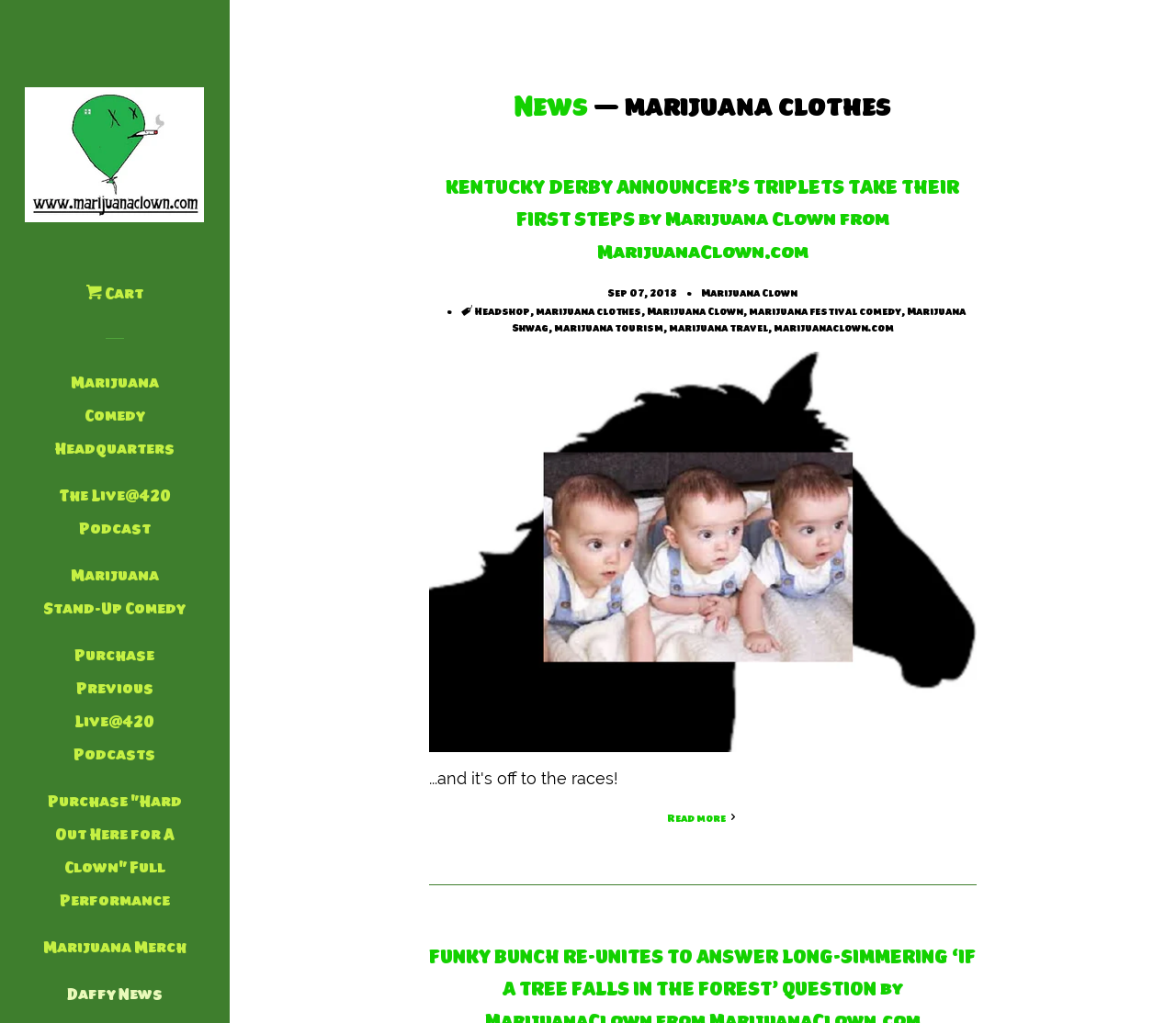Specify the bounding box coordinates for the region that must be clicked to perform the given instruction: "Click on 'A Bushel and A Peck Vintage Rentals'".

None